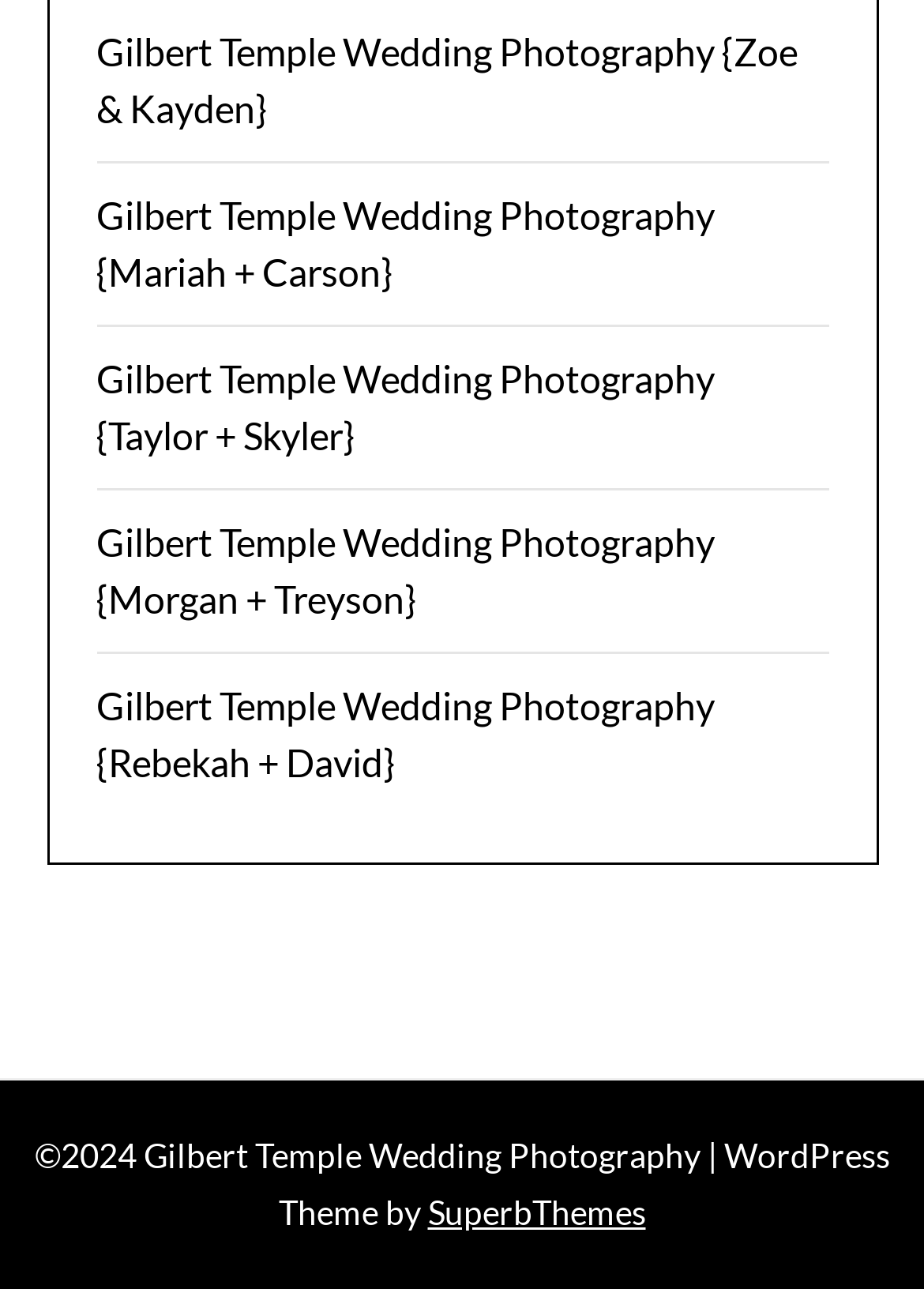Provide the bounding box coordinates, formatted as (top-left x, top-left y, bottom-right x, bottom-right y), with all values being floating point numbers between 0 and 1. Identify the bounding box of the UI element that matches the description: SuperbThemes

[0.463, 0.925, 0.699, 0.956]